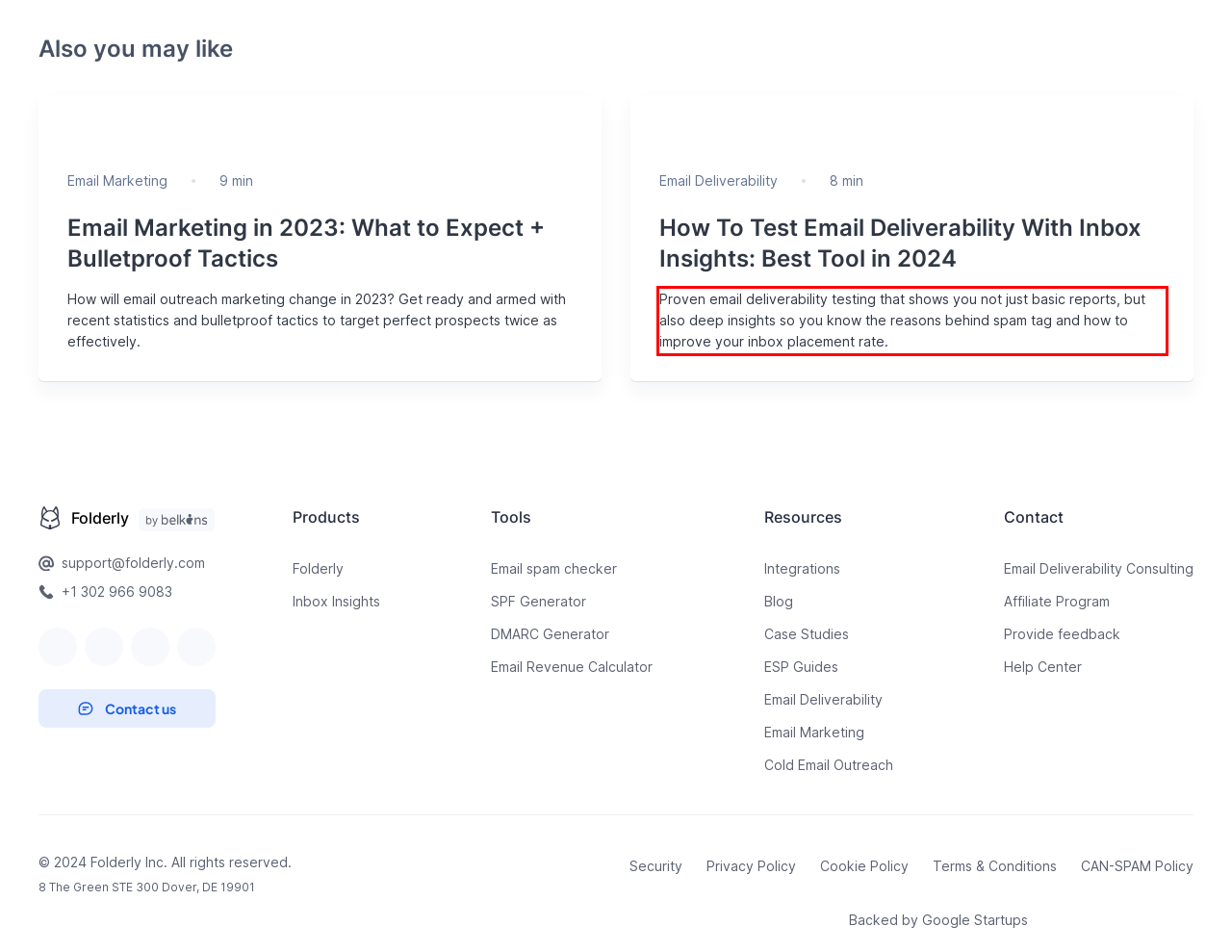There is a screenshot of a webpage with a red bounding box around a UI element. Please use OCR to extract the text within the red bounding box.

Proven email deliverability testing that shows you not just basic reports, but also deep insights so you know the reasons behind spam tag and how to improve your inbox placement rate.